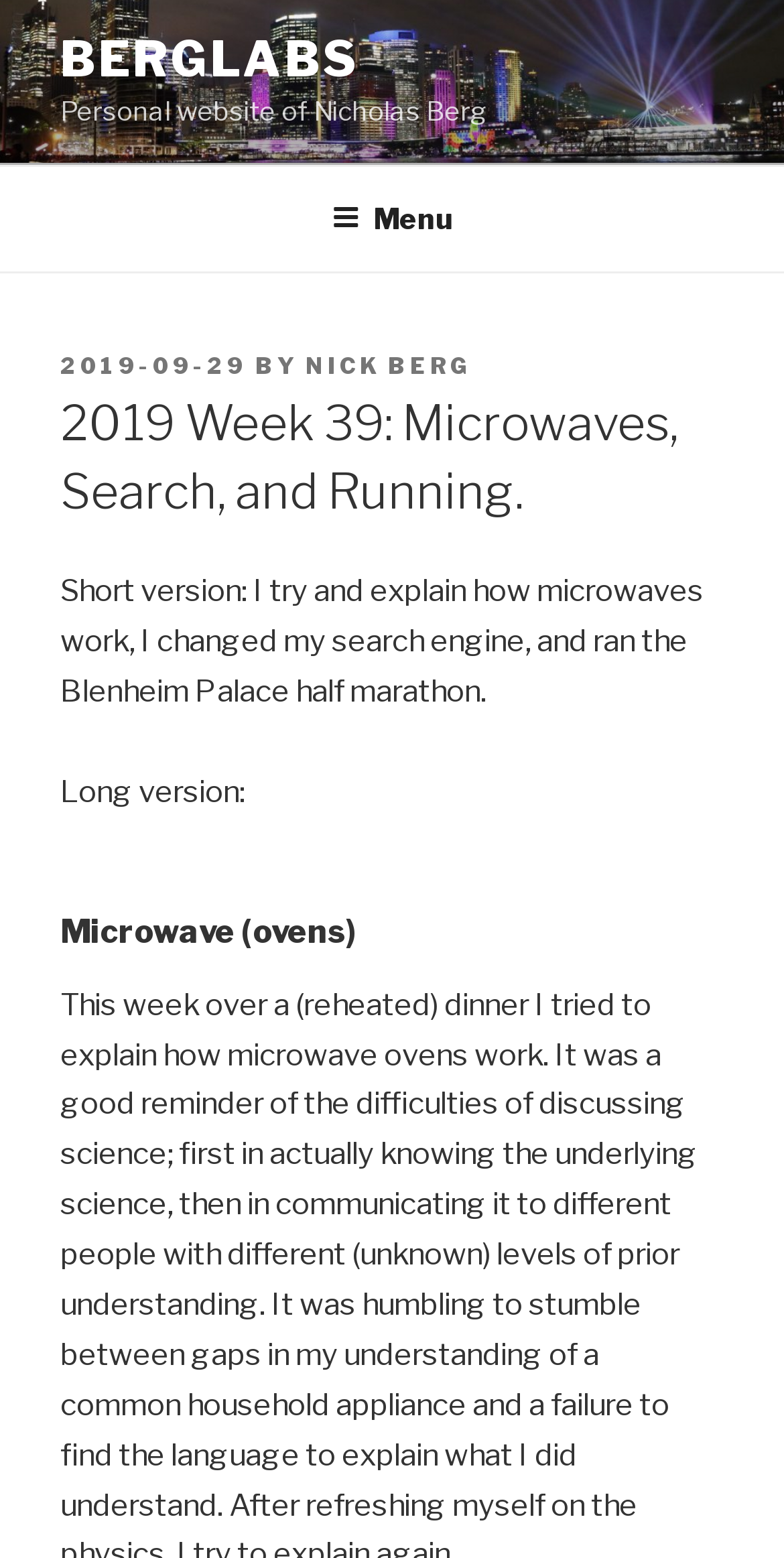Extract the primary heading text from the webpage.

2019 Week 39: Microwaves, Search, and Running.